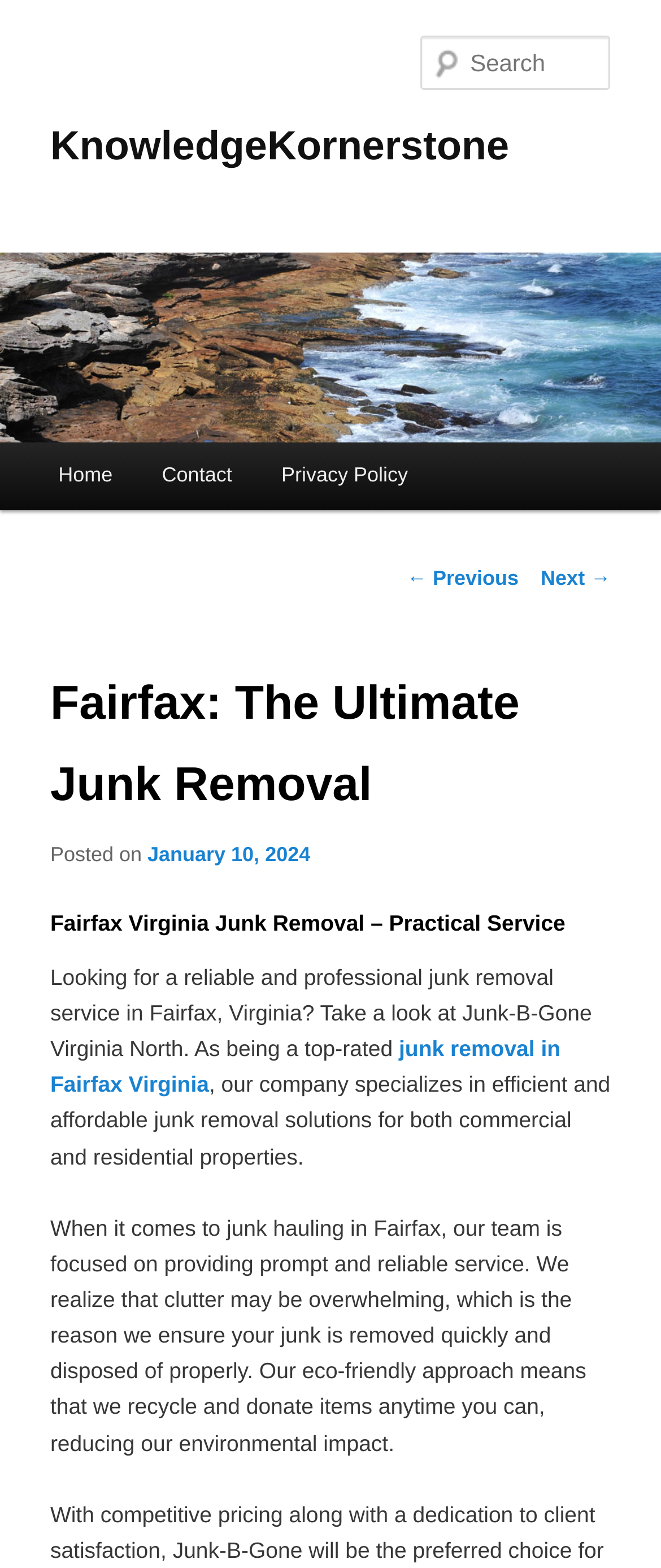What is the company's approach to junk disposal?
Look at the image and provide a short answer using one word or a phrase.

Eco-friendly